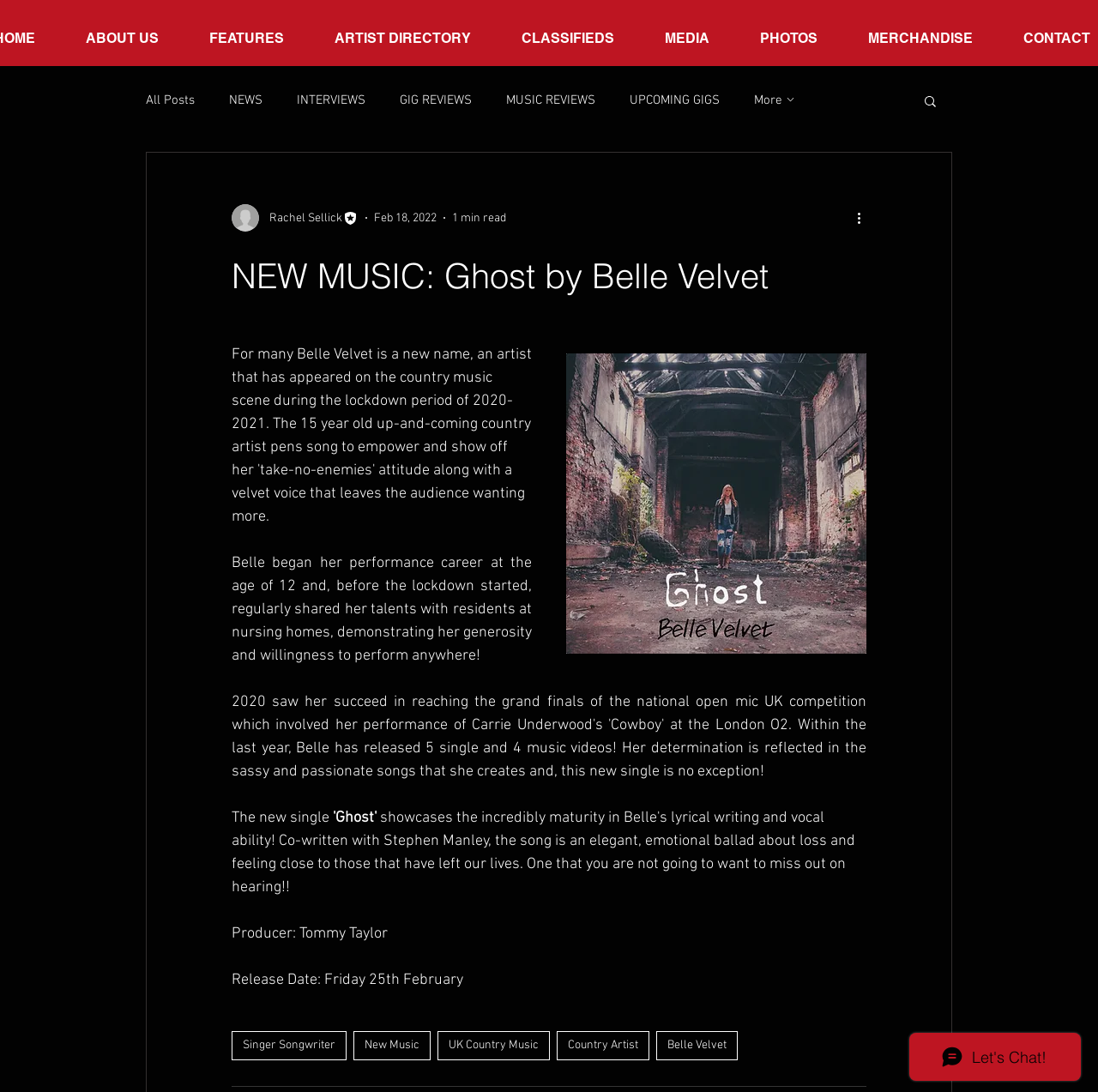What is the genre of music associated with Belle Velvet?
Using the details from the image, give an elaborate explanation to answer the question.

I found the answer by looking at the links 'UK Country Music' and 'Country Artist' which are located at the bottom of the page, indicating that Belle Velvet is associated with the country music genre.